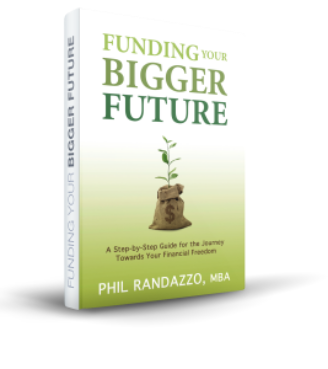Refer to the screenshot and answer the following question in detail:
What is the tone conveyed by the title's font style?

The title 'FUNDING YOUR BIGGER FUTURE' is displayed in bold, capitalized letters, which conveys a sense of urgency and importance, emphasizing the significance of taking control of one's financial future.